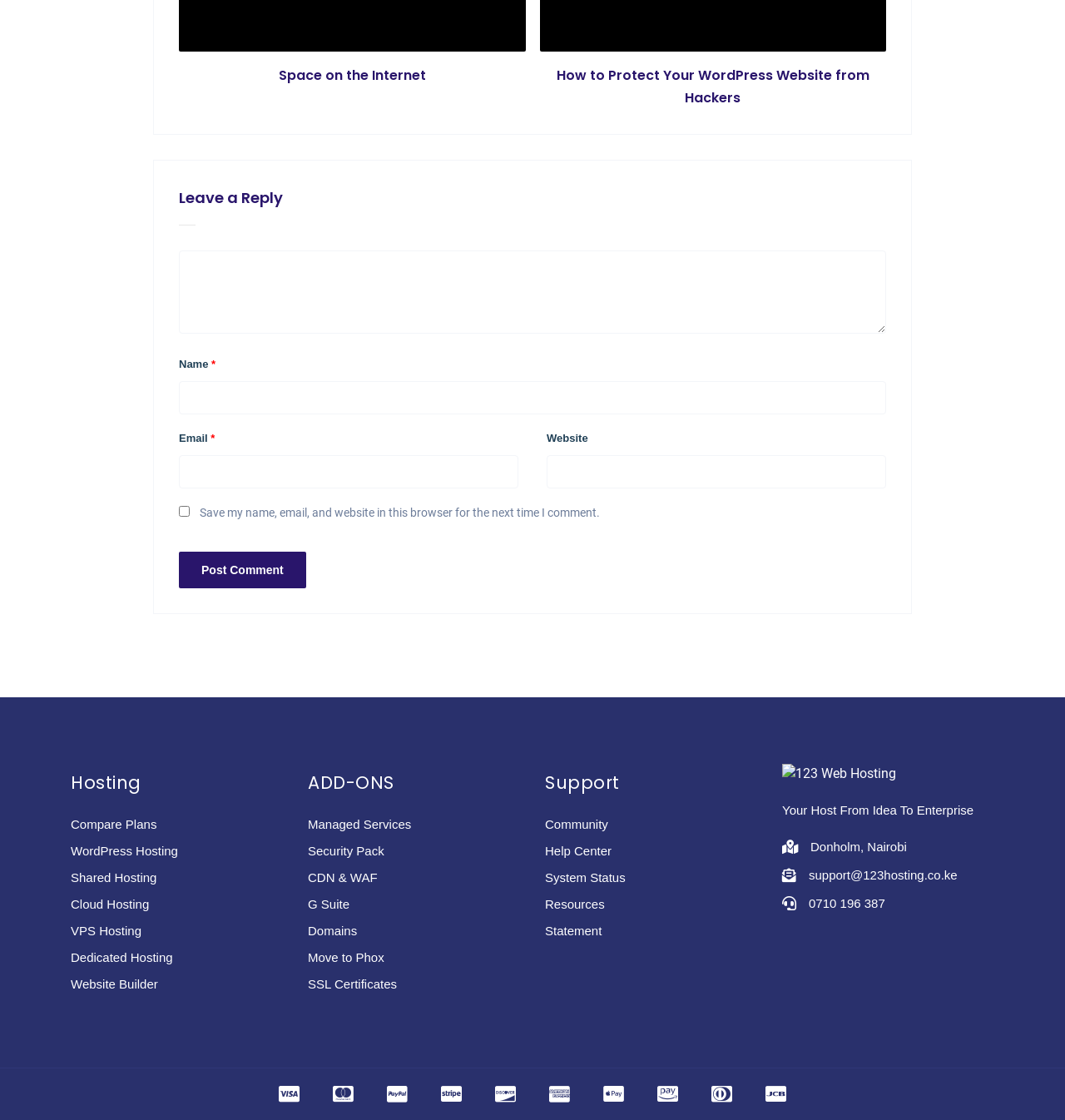How many textboxes are there in the comment form?
Please use the visual content to give a single word or phrase answer.

4